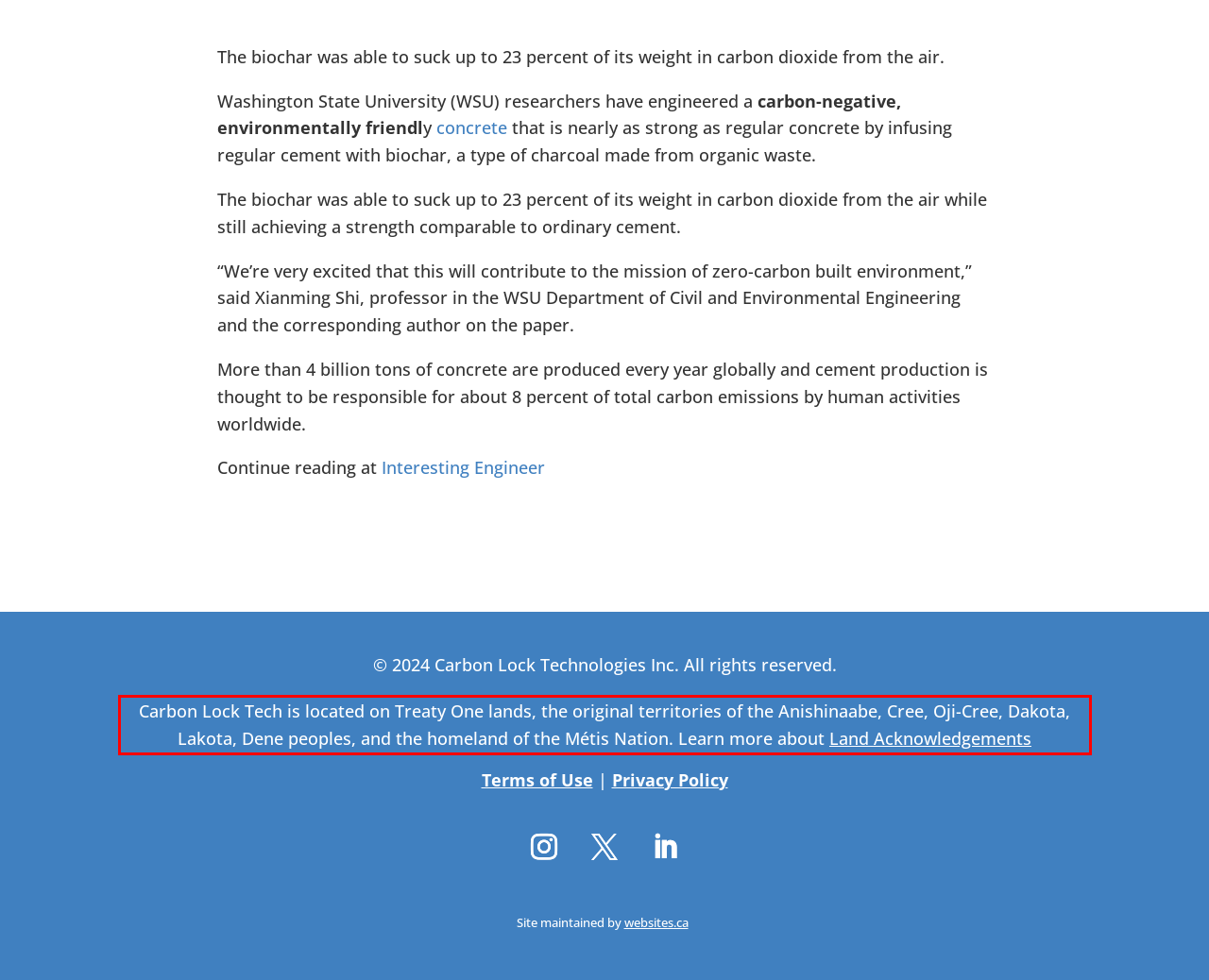By examining the provided screenshot of a webpage, recognize the text within the red bounding box and generate its text content.

Carbon Lock Tech is located on Treaty One lands, the original territories of the Anishinaabe, Cree, Oji-Cree, Dakota, Lakota, Dene peoples, and the homeland of the Métis Nation. Learn more about Land Acknowledgements